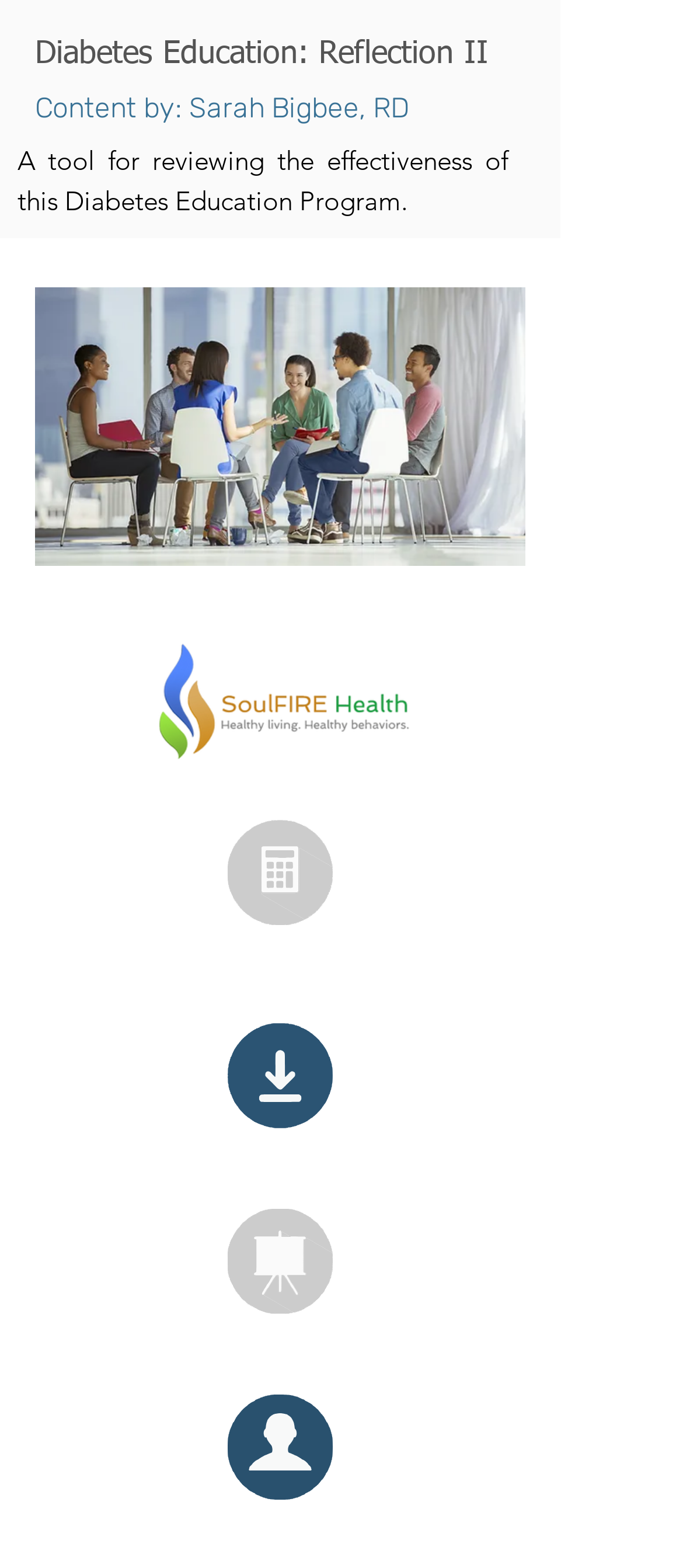Provide your answer in one word or a succinct phrase for the question: 
Who is the content author?

Sarah Bigbee, RD